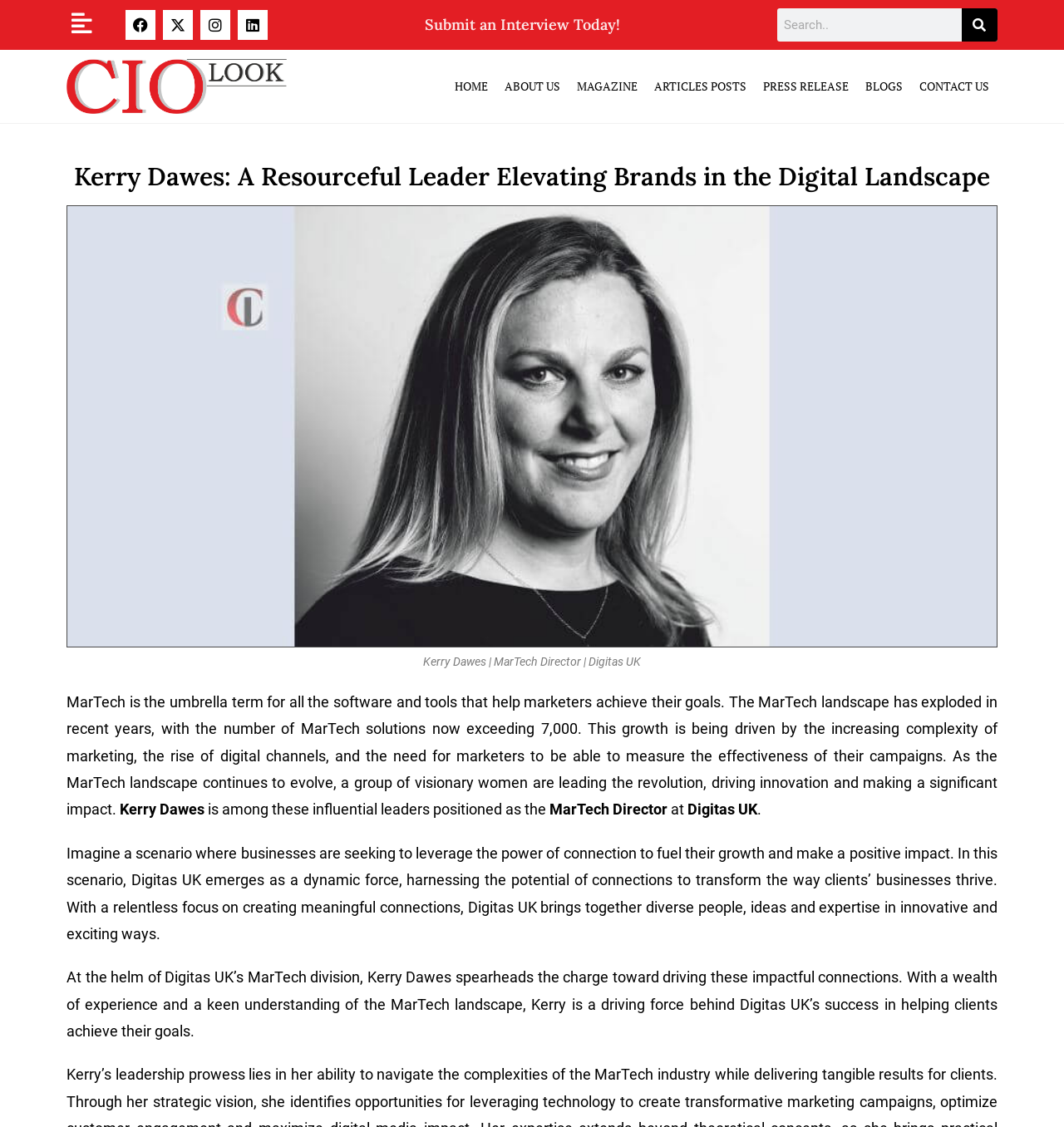What is the purpose of Digitas UK? Please answer the question using a single word or phrase based on the image.

Transforming clients' businesses